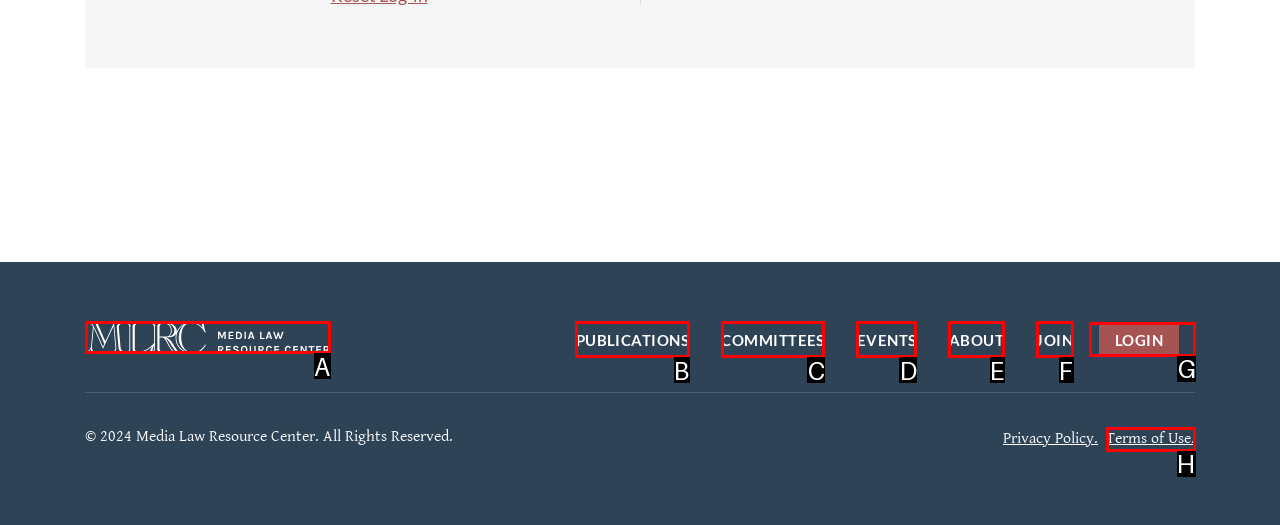Tell me which option I should click to complete the following task: Click the LOGIN button Answer with the option's letter from the given choices directly.

G